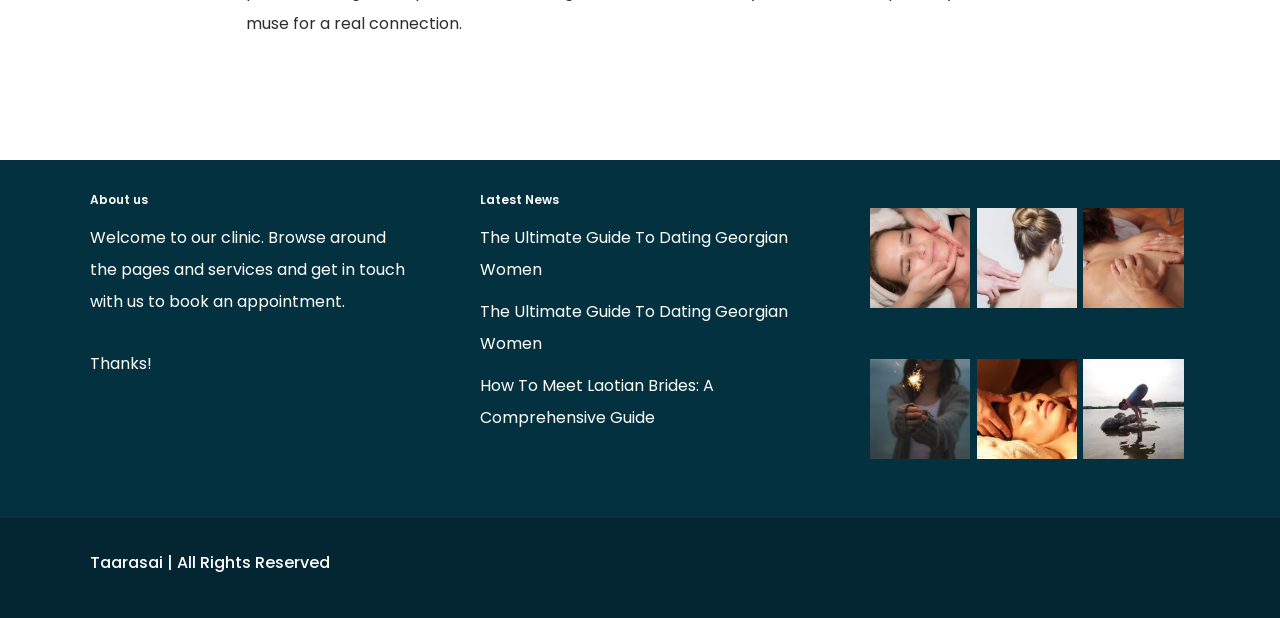What is the name of the link at the bottom of the webpage?
Could you give a comprehensive explanation in response to this question?

The link 'Taarasai' is located at the bottom of the webpage, which might be a reference to a person, organization, or resource related to the clinic.